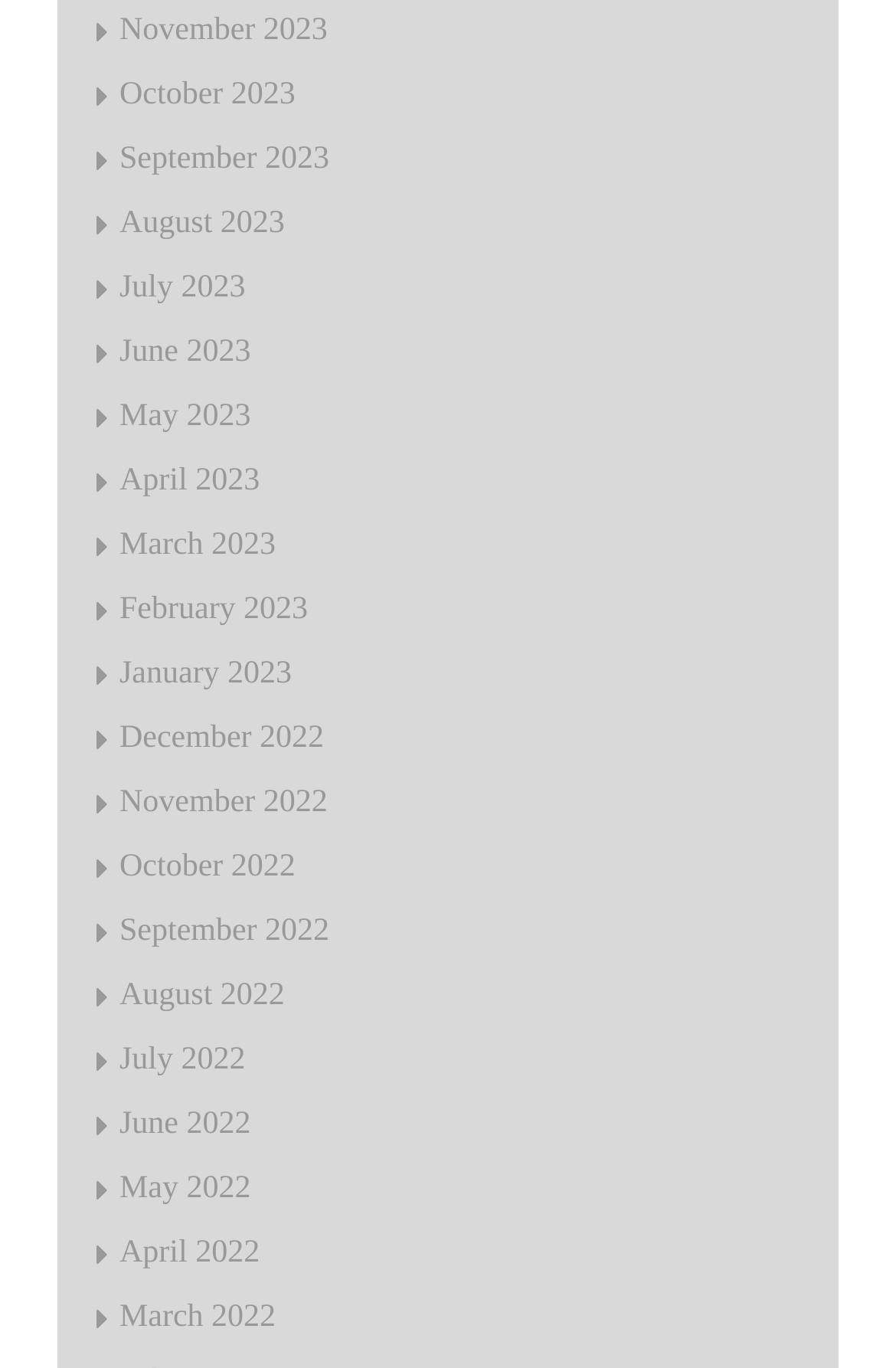What is the earliest month listed?
Please look at the screenshot and answer in one word or a short phrase.

March 2022